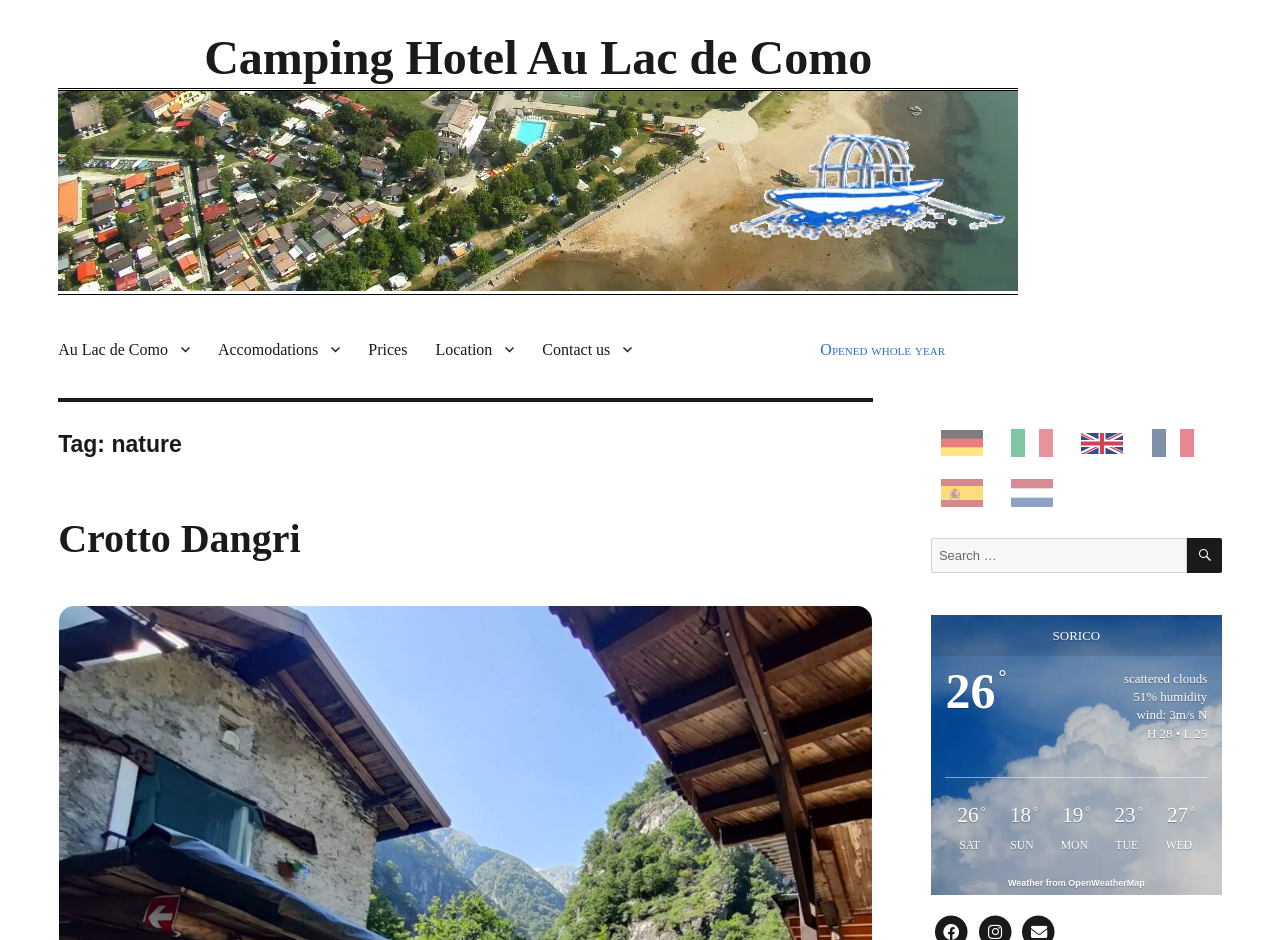Specify the bounding box coordinates of the area to click in order to follow the given instruction: "Switch to English language."

[0.837, 0.448, 0.885, 0.499]